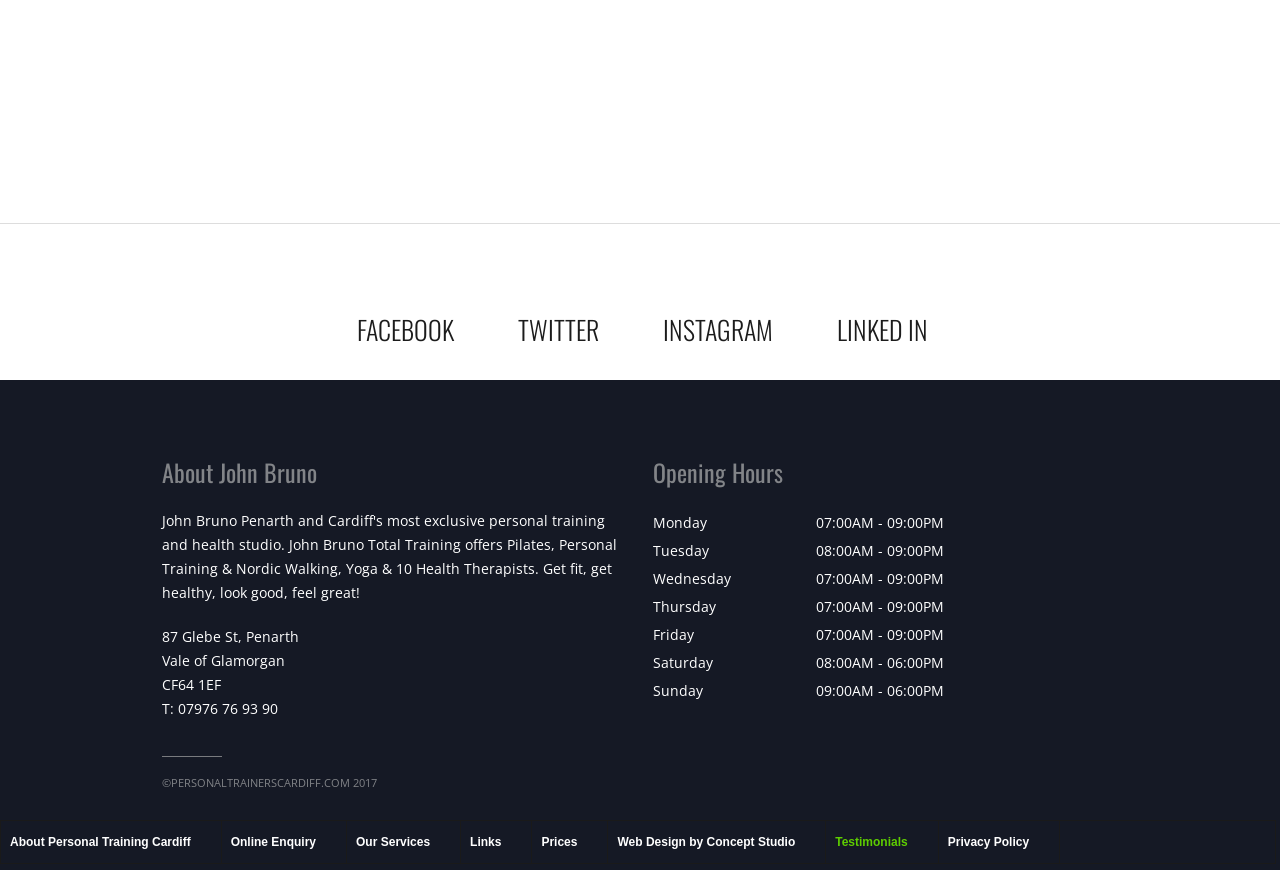Please determine the bounding box coordinates of the element's region to click in order to carry out the following instruction: "Check the prices". The coordinates should be four float numbers between 0 and 1, i.e., [left, top, right, bottom].

[0.416, 0.944, 0.458, 0.992]